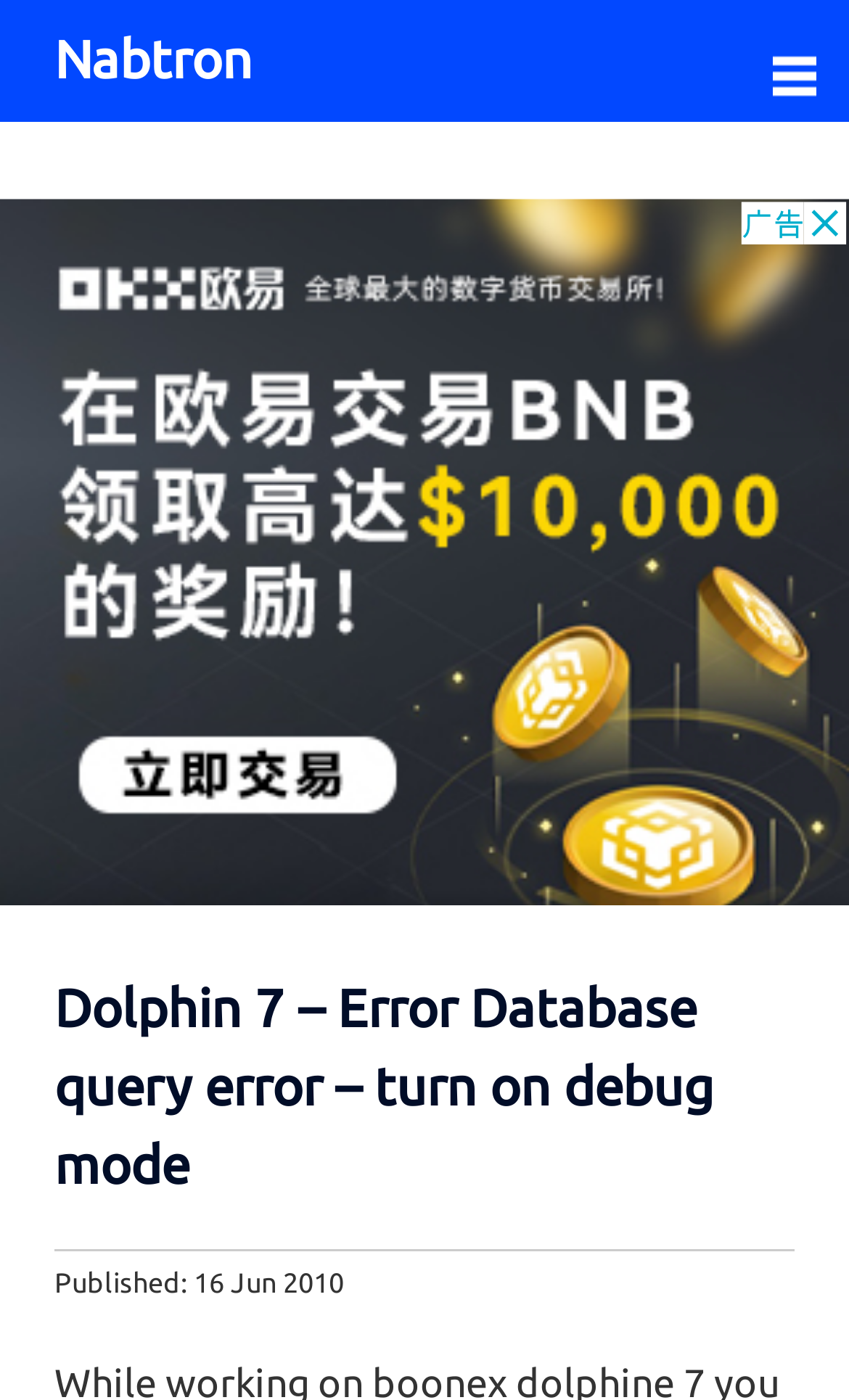What is the error being discussed?
Please respond to the question with a detailed and well-explained answer.

The error being discussed is mentioned in the heading element, which contains the text 'Dolphin 7 – Error Database query error – turn on debug mode'.